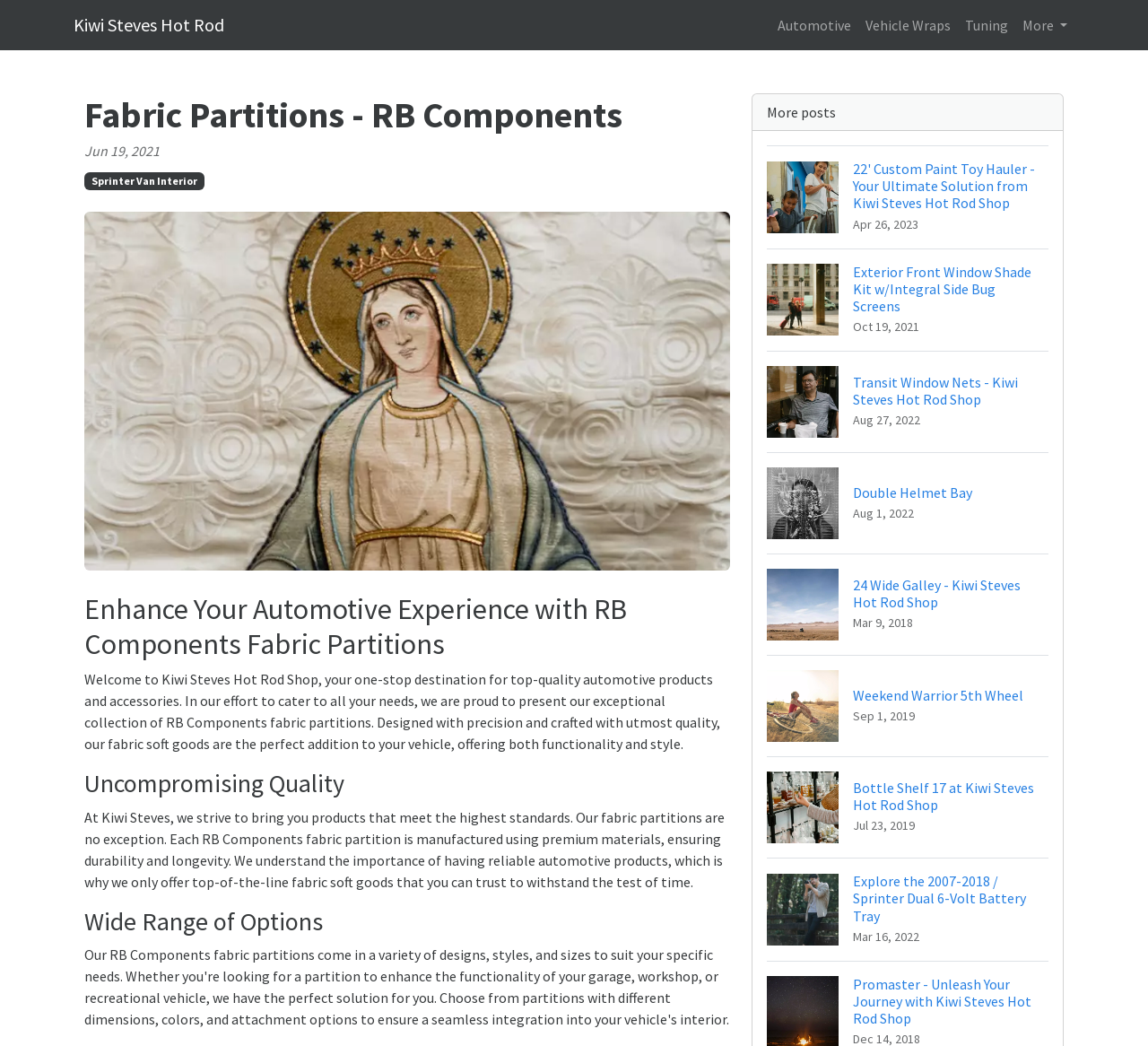What type of products does Kiwi Steves Hot Rod Shop offer?
Can you give a detailed and elaborate answer to the question?

I inferred this by looking at the links at the top of the webpage, which include 'Automotive', 'Vehicle Wraps', and 'Tuning', suggesting that the shop offers products related to automotive needs.